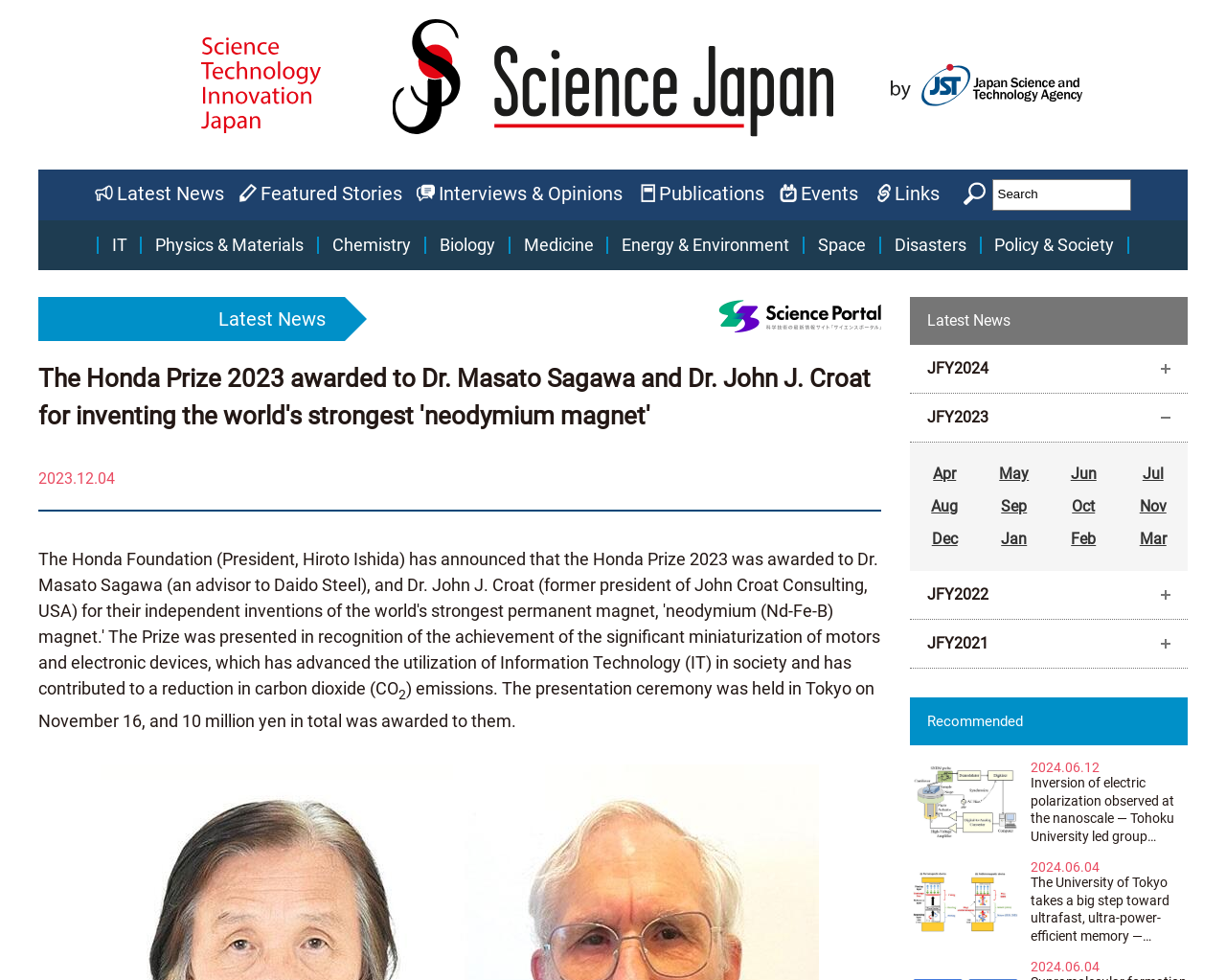What is the date of the presentation ceremony for The Honda Prize 2023?
Craft a detailed and extensive response to the question.

I found the answer by looking at the text 'The presentation ceremony was held in Tokyo on November 16, and 10 million yen in total was awarded to them.' which provides the date of the ceremony.